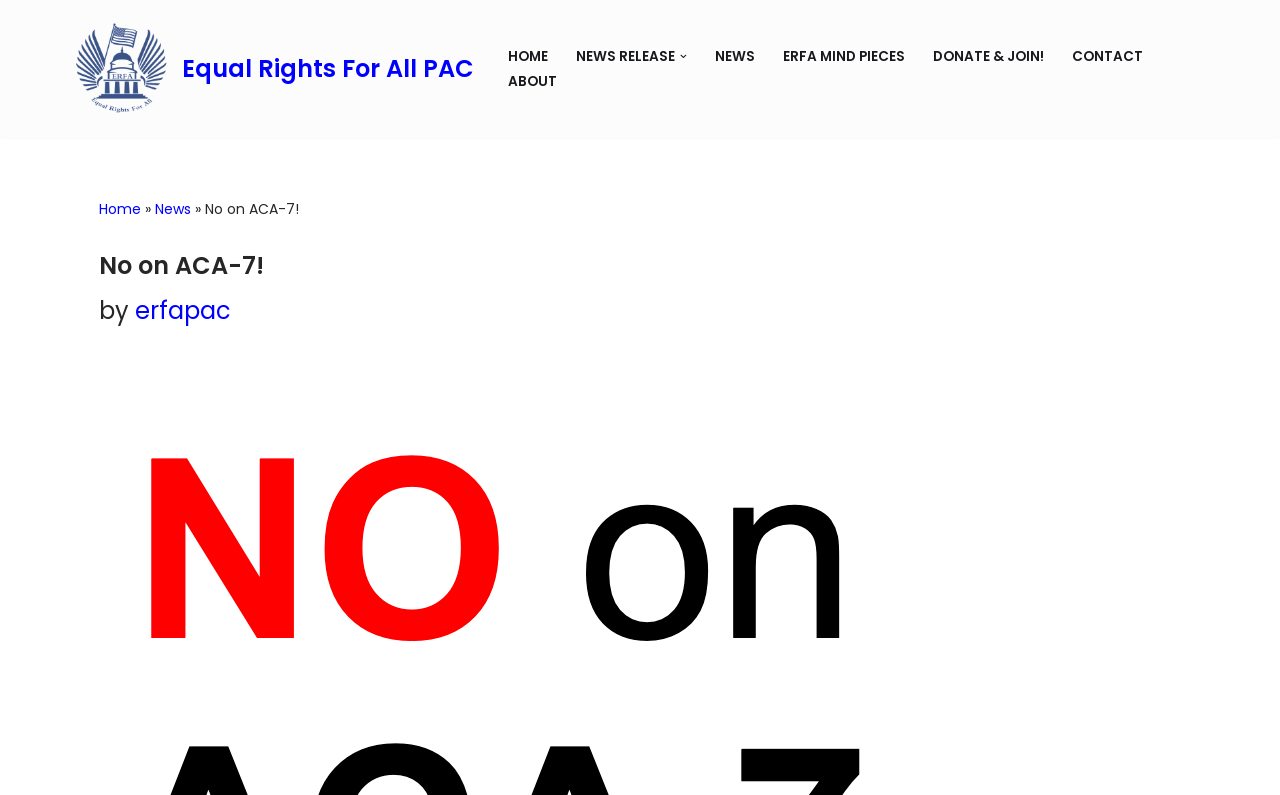Please predict the bounding box coordinates (top-left x, top-left y, bottom-right x, bottom-right y) for the UI element in the screenshot that fits the description: News Release

[0.45, 0.055, 0.527, 0.087]